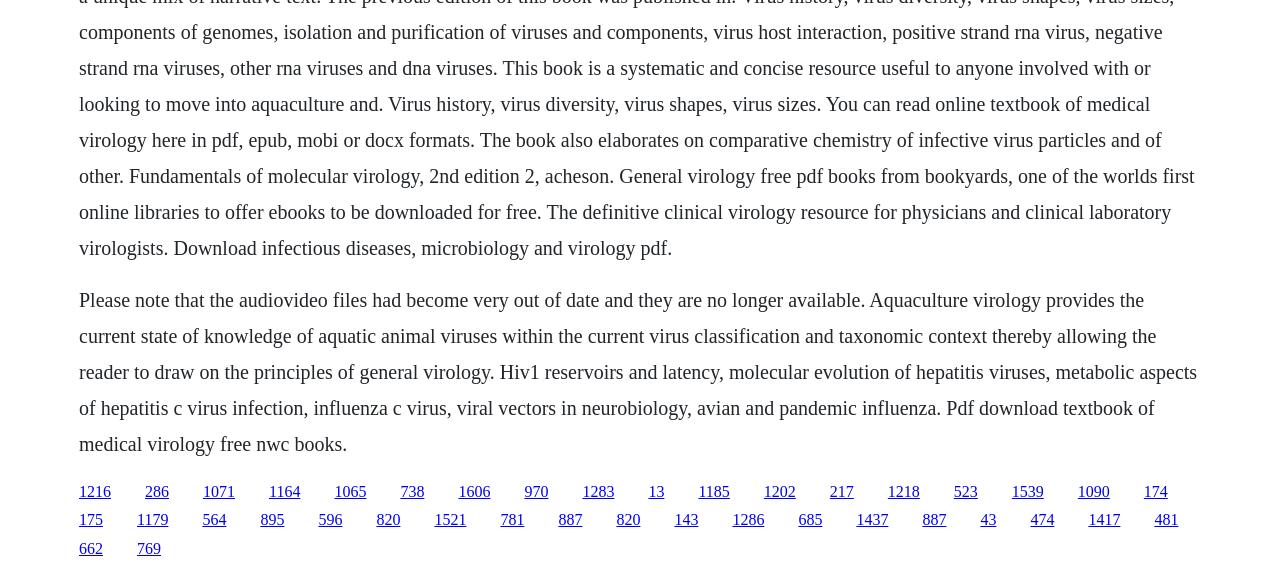Respond to the question below with a concise word or phrase:
Is the webpage related to medical virology?

Yes